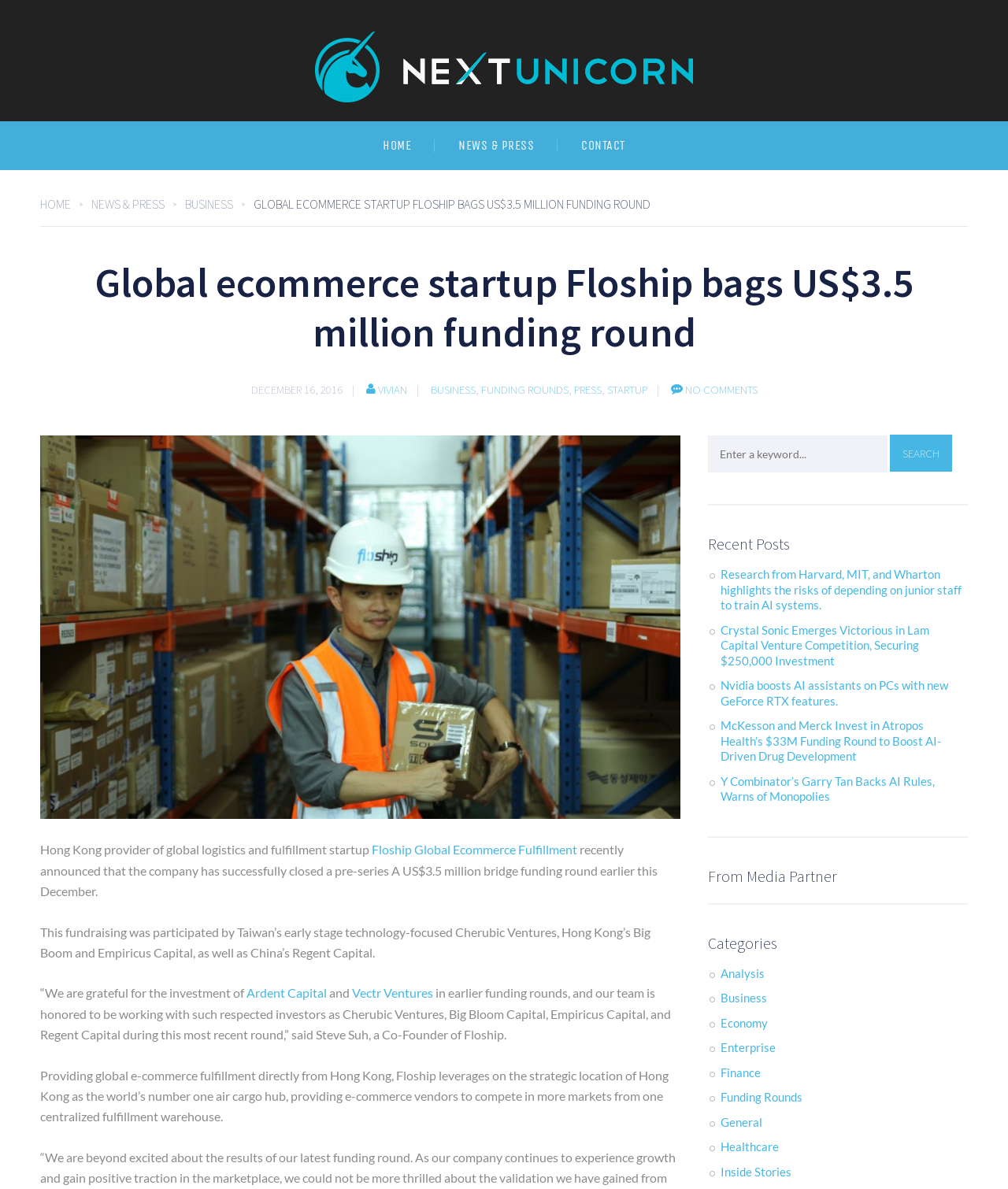What is the category of the article 'Research from Harvard, MIT, and Wharton highlights the risks of depending on junior staff to train AI systems'?
Kindly answer the question with as much detail as you can.

The answer can be found in the section 'Categories' which is located at the bottom of the webpage. The article 'Research from Harvard, MIT, and Wharton highlights the risks of depending on junior staff to train AI systems' is categorized under 'Analysis'.